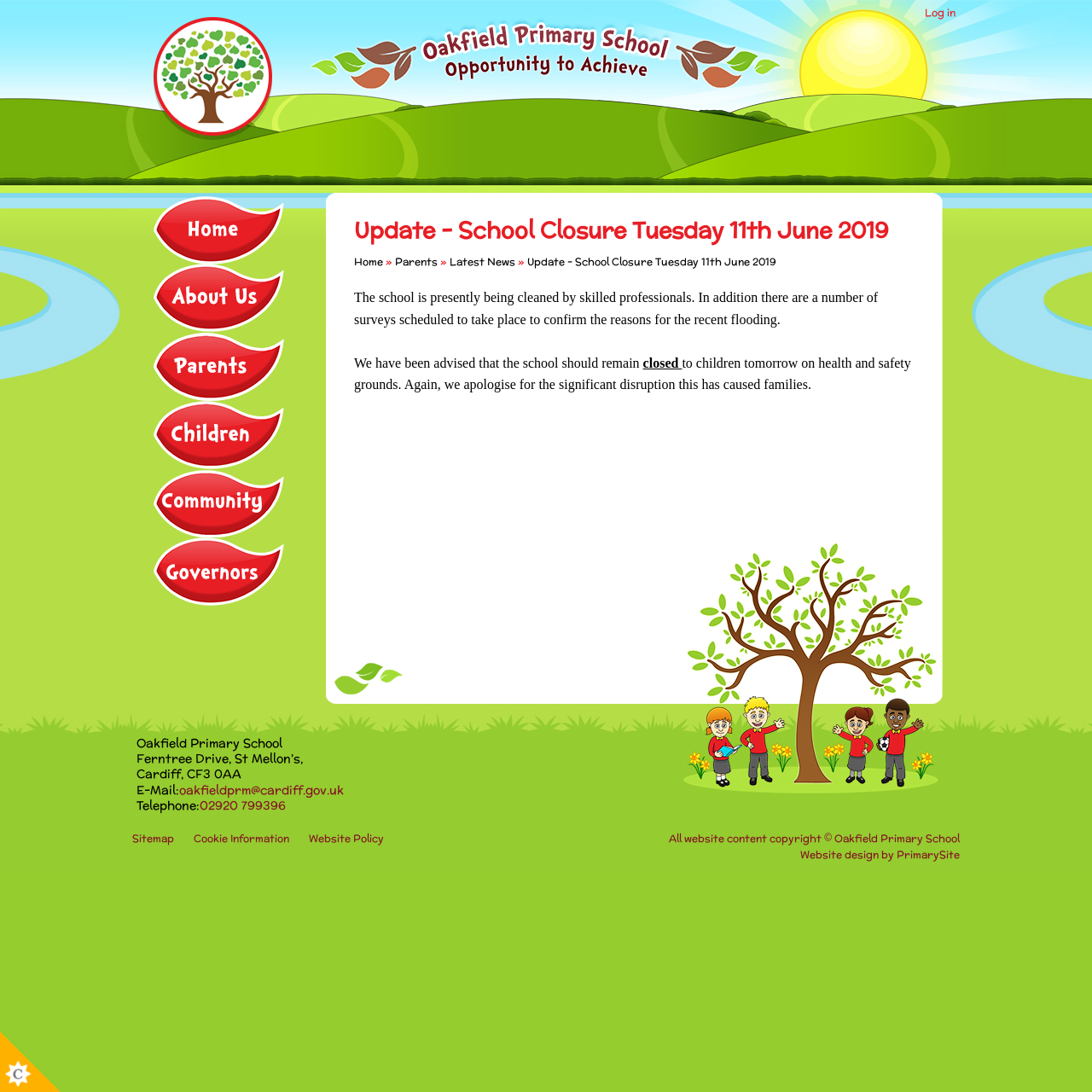Please identify the coordinates of the bounding box that should be clicked to fulfill this instruction: "go to home page".

[0.141, 0.016, 0.249, 0.128]